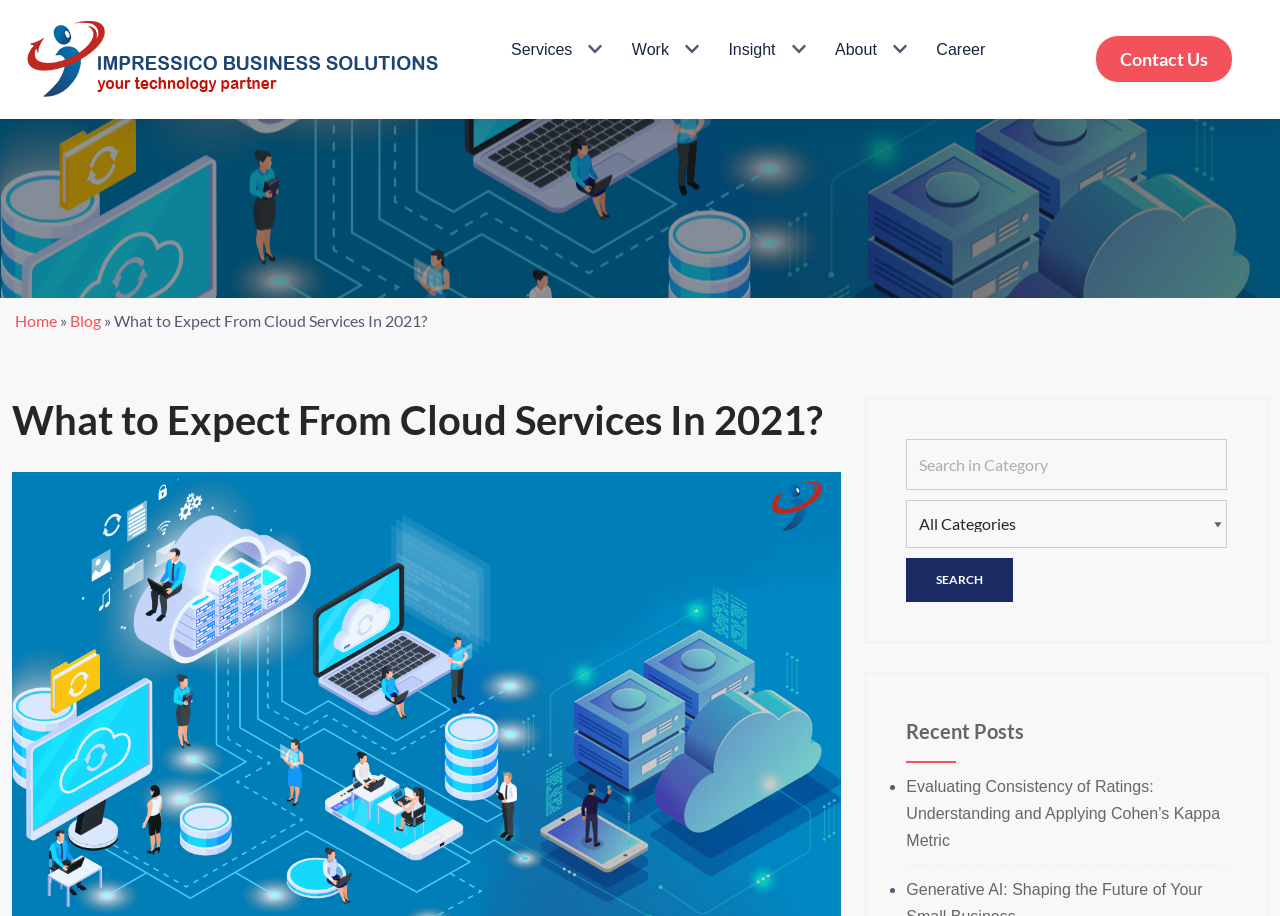Find the bounding box coordinates for the HTML element specified by: "Skip to content".

[0.0, 0.035, 0.031, 0.057]